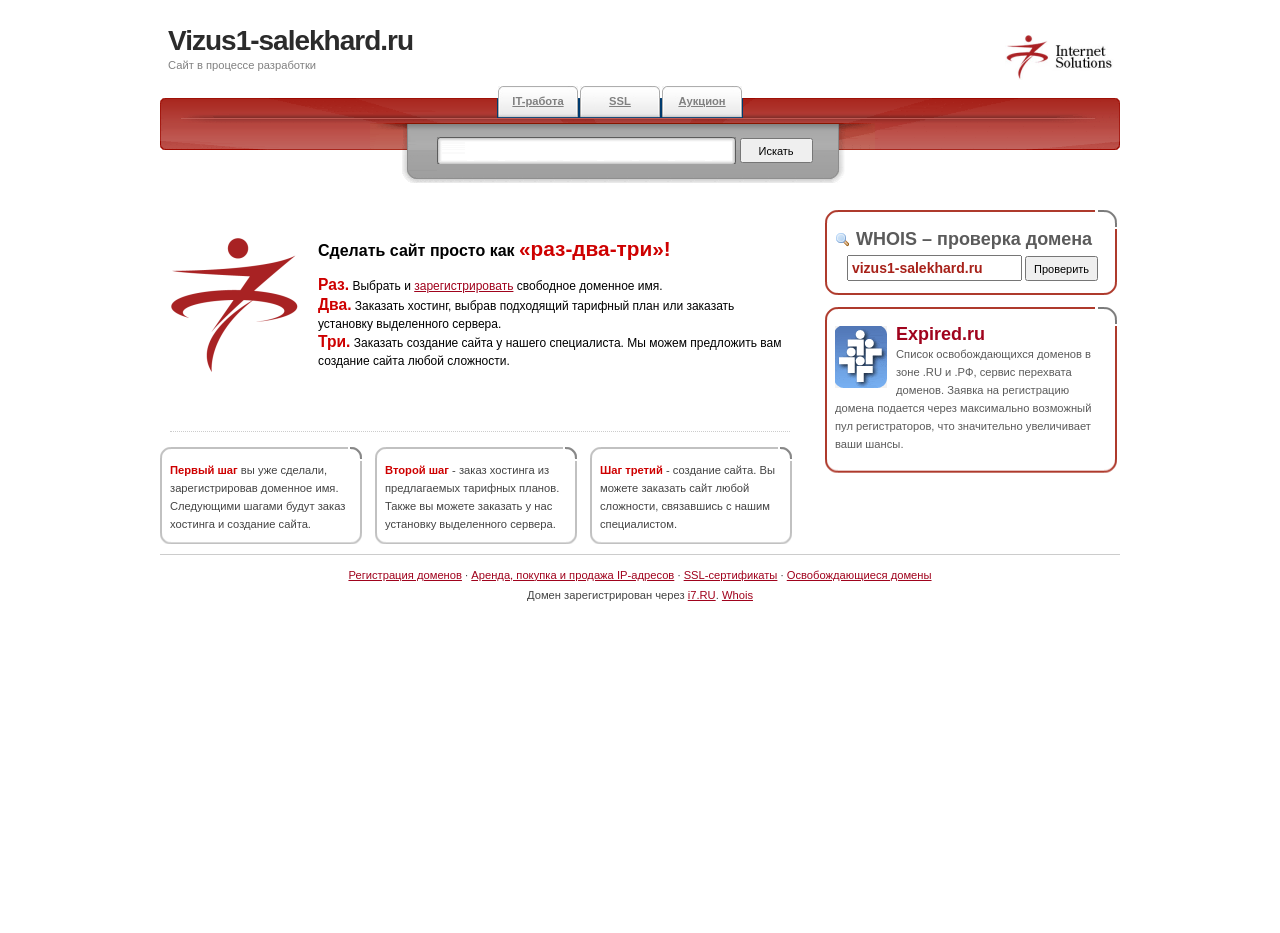Describe the entire webpage, focusing on both content and design.

The webpage is titled "Vizus1-salekhard.ru" and appears to be a website development and domain registration service. At the top, there is a heading with the same title as the webpage, followed by a link to the same URL. Below this, there is a static text stating that the site is under development.

The main content of the webpage is divided into three sections. The first section has a heading with no text, followed by an image of "i7.RU" and a series of static texts explaining how to make a website in three simple steps: choosing a domain name, ordering hosting, and creating the website.

The second section has a heading "WHOIS – domain check" and contains a textbox and a button to check the domain. There is also an image and a static text displaying the domain "vizus1-salekhard.ru".

The third section has a series of links to various services, including domain registration, IP address rental, SSL certificates, and expired domains. There are also static texts explaining the services offered, including a description of the expired domain service.

Throughout the webpage, there are several links to other services, including IT work, auctions, and SSL certificates. There is also a textbox and a button to search for something, but the context is not clear. Overall, the webpage appears to be a portal for website development and domain registration services.